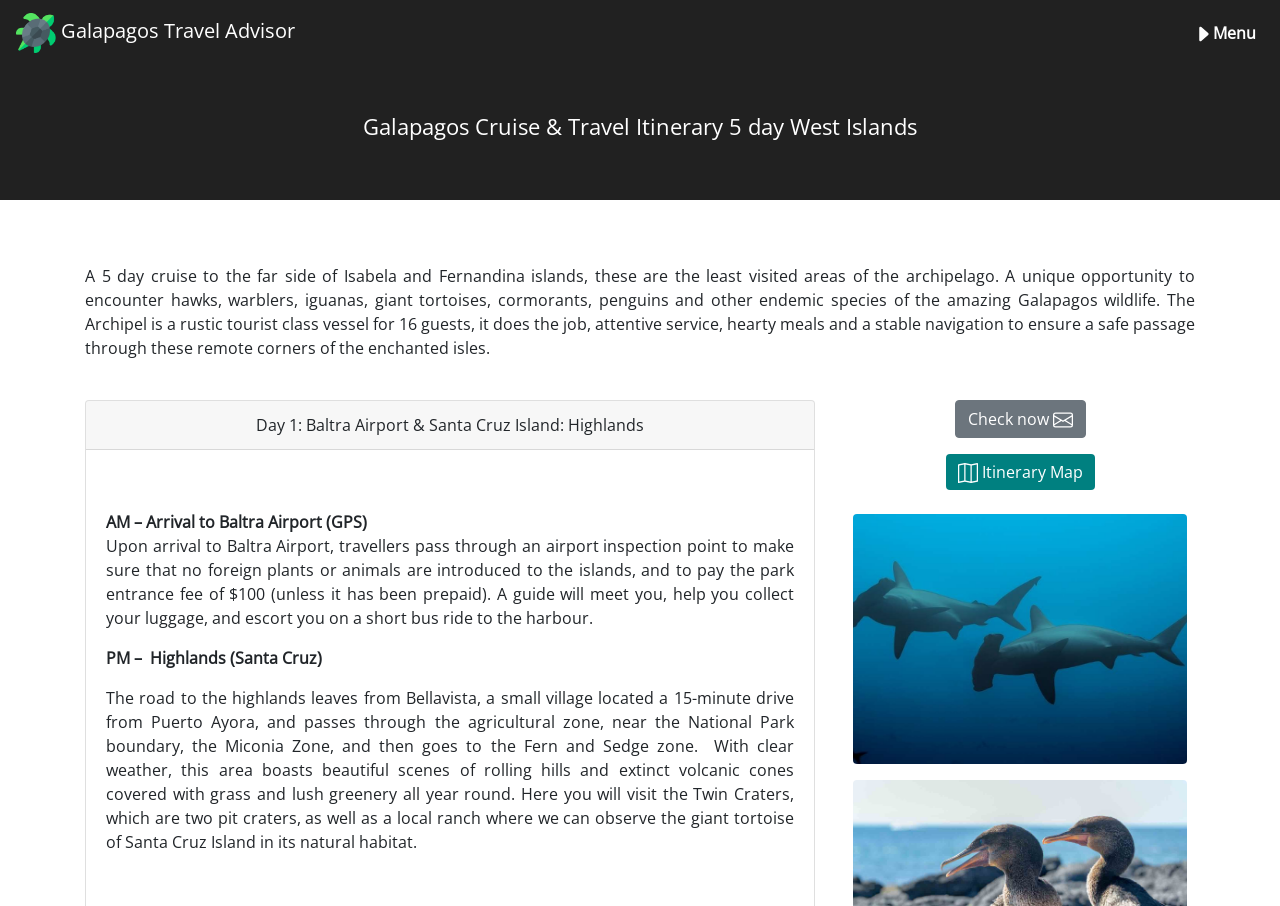Locate the bounding box coordinates of the UI element described by: "Menu". Provide the coordinates as four float numbers between 0 and 1, formatted as [left, top, right, bottom].

[0.926, 0.014, 0.988, 0.058]